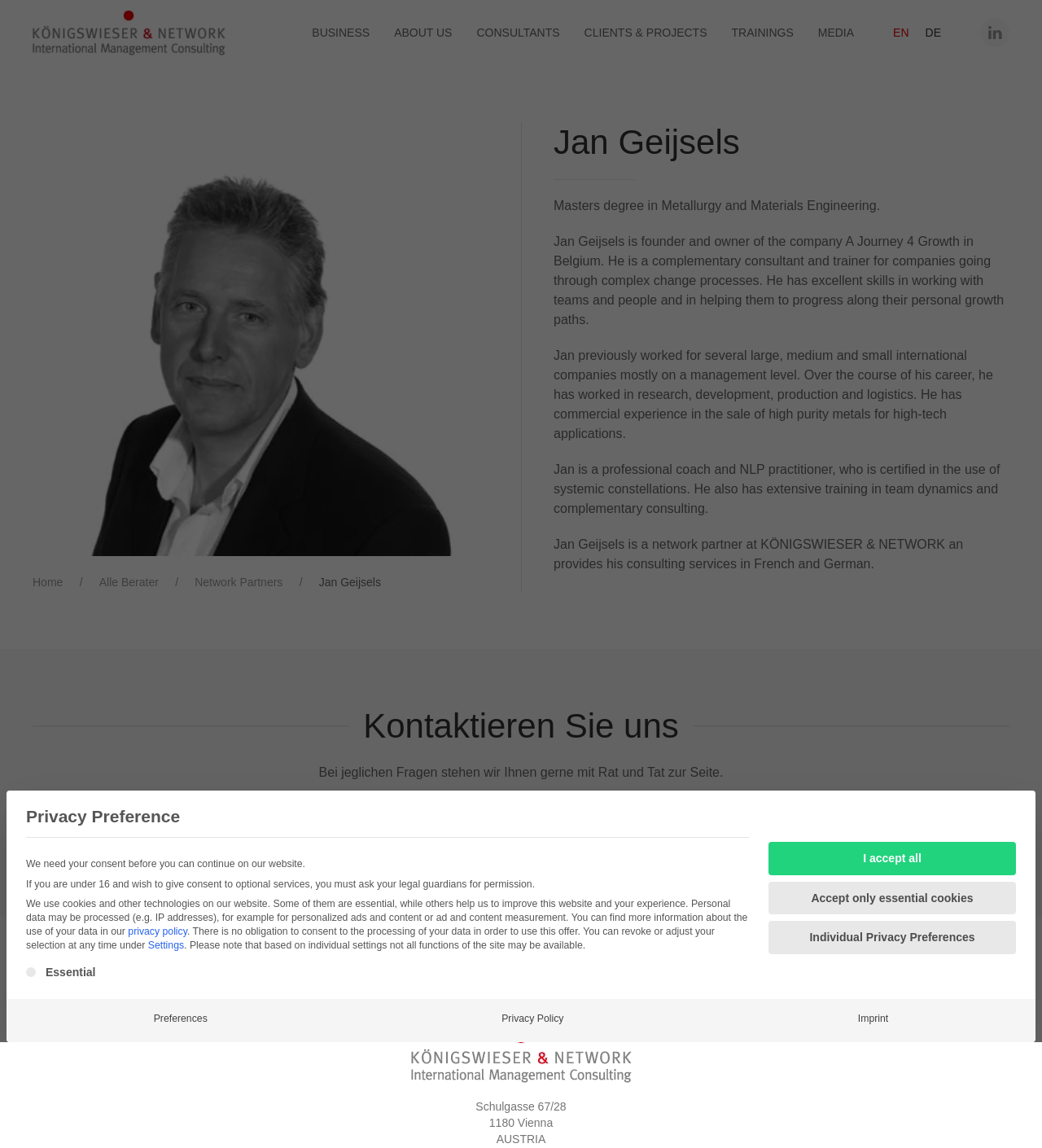Respond concisely with one word or phrase to the following query:
How many main navigation buttons are there?

5